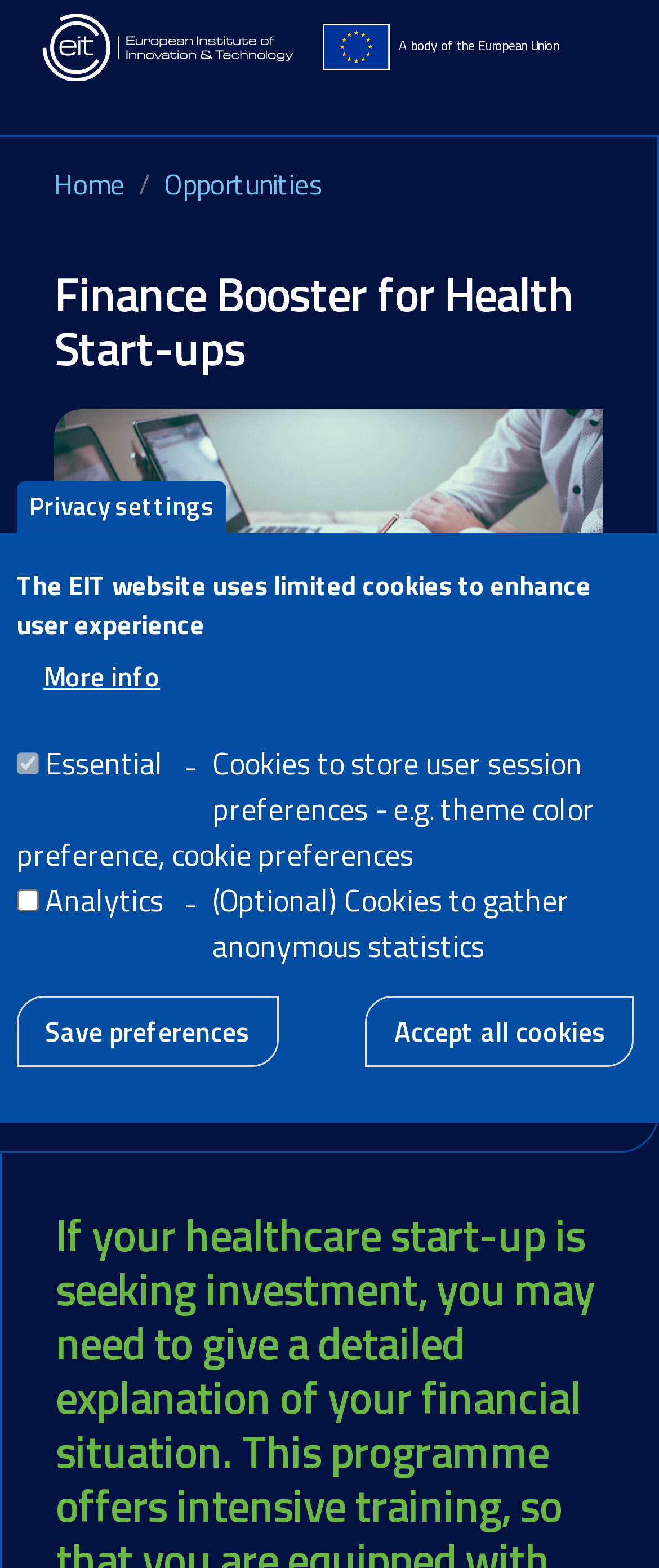Please answer the following question using a single word or phrase: 
What is the purpose of the button 'Toggle navigation'?

To expand or collapse the navigation menu